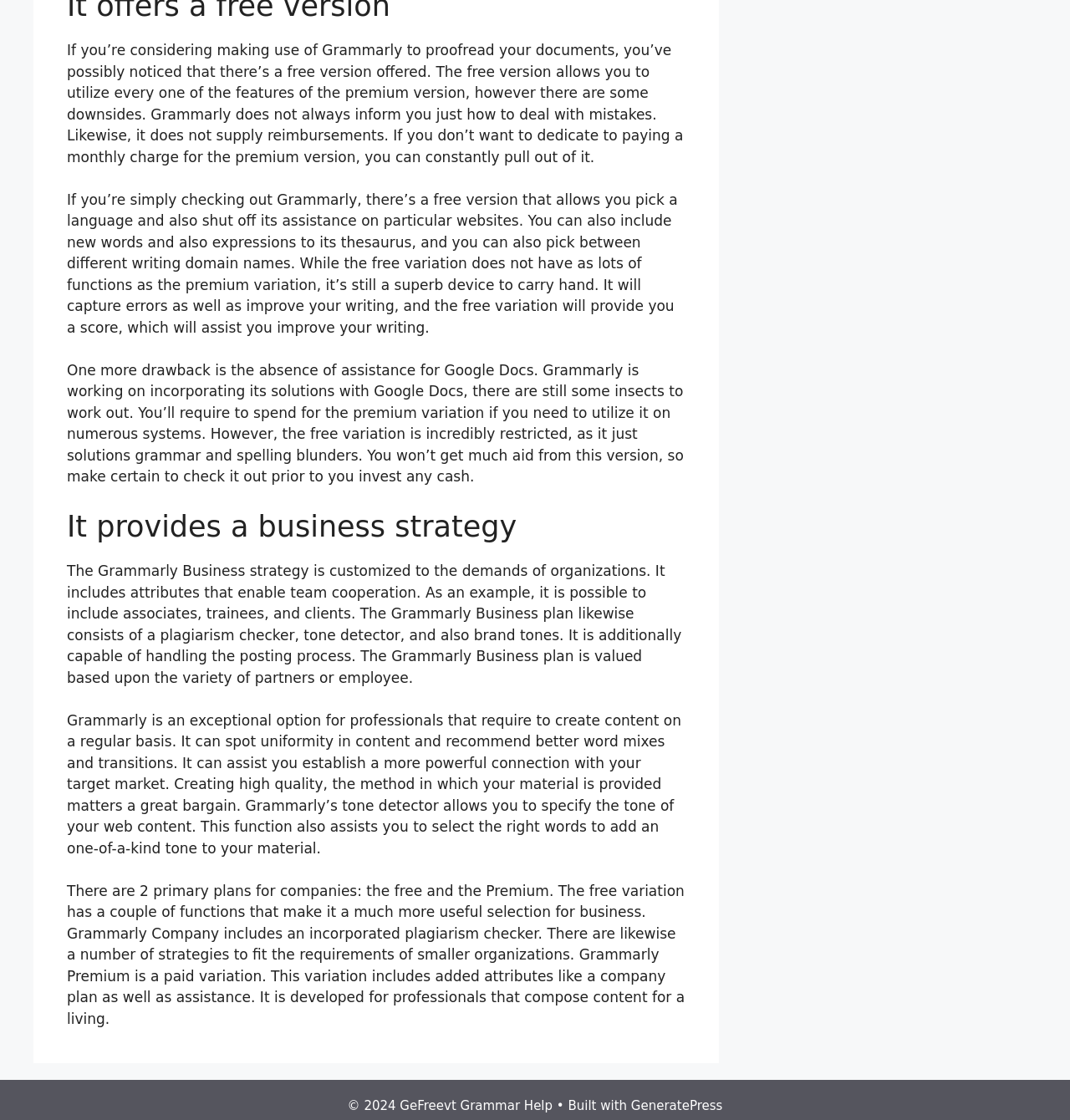What is the benefit of using Grammarly for professionals?
Examine the screenshot and reply with a single word or phrase.

Improves content quality